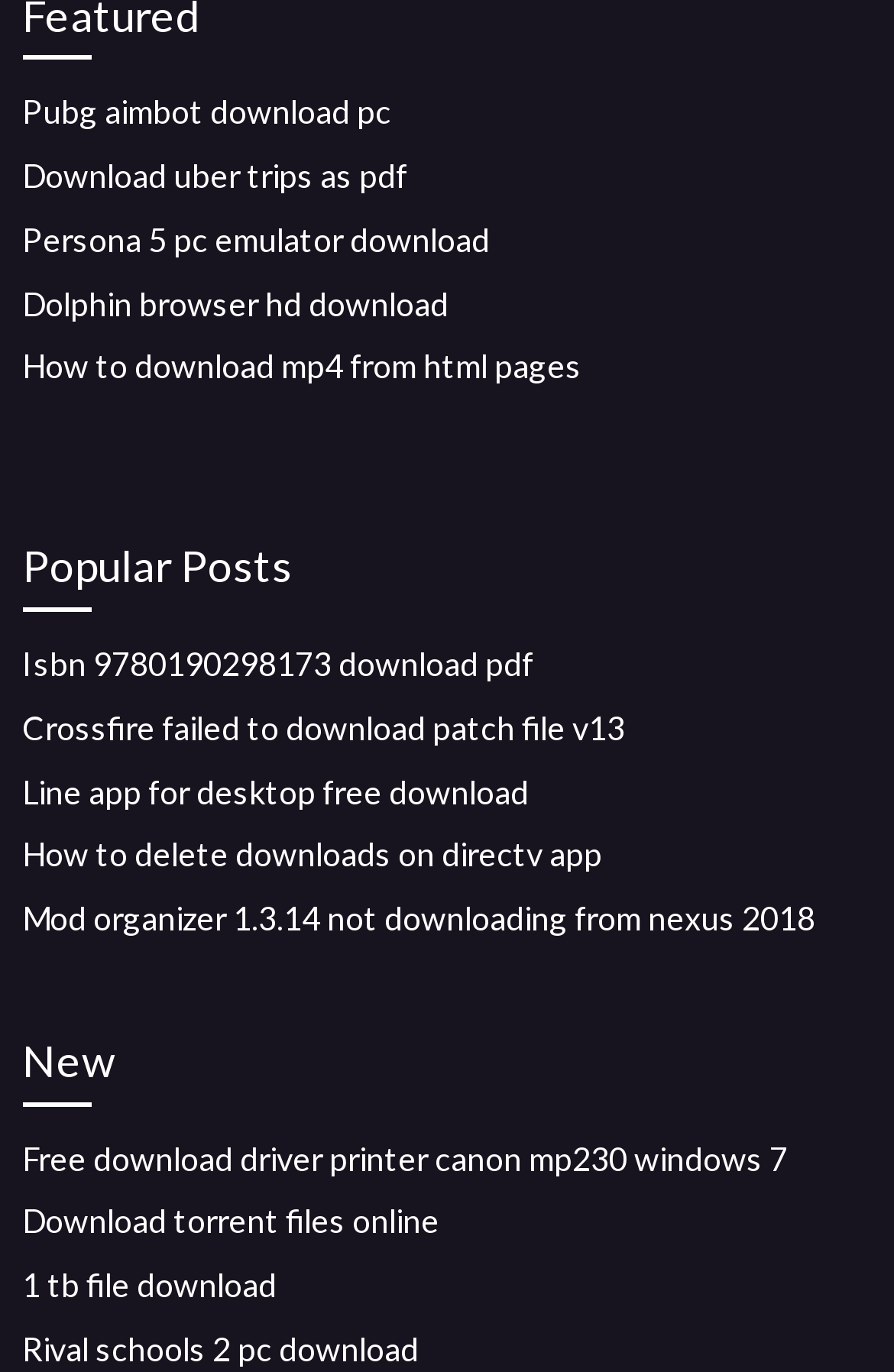Identify the bounding box coordinates of the area that should be clicked in order to complete the given instruction: "Download PUBG aimbot for PC". The bounding box coordinates should be four float numbers between 0 and 1, i.e., [left, top, right, bottom].

[0.025, 0.067, 0.438, 0.096]